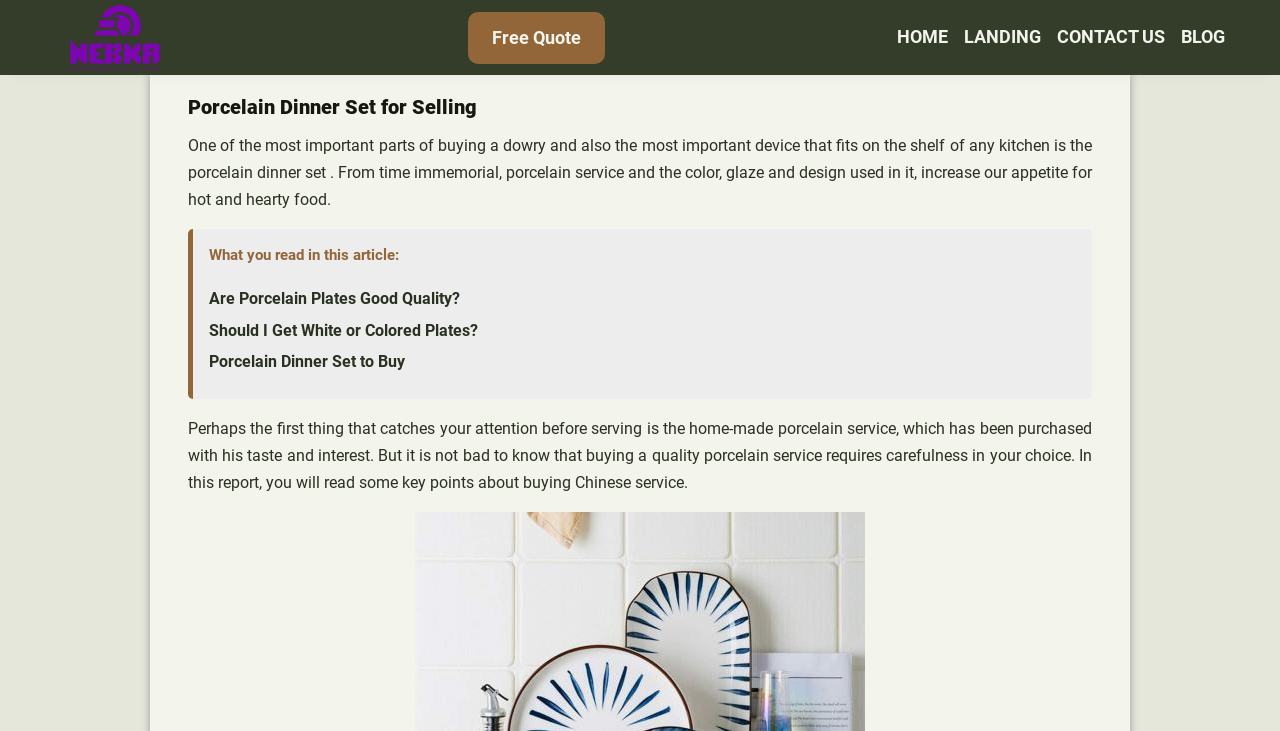What are the three article sections mentioned on the webpage?
Look at the image and provide a short answer using one word or a phrase.

Three article sections